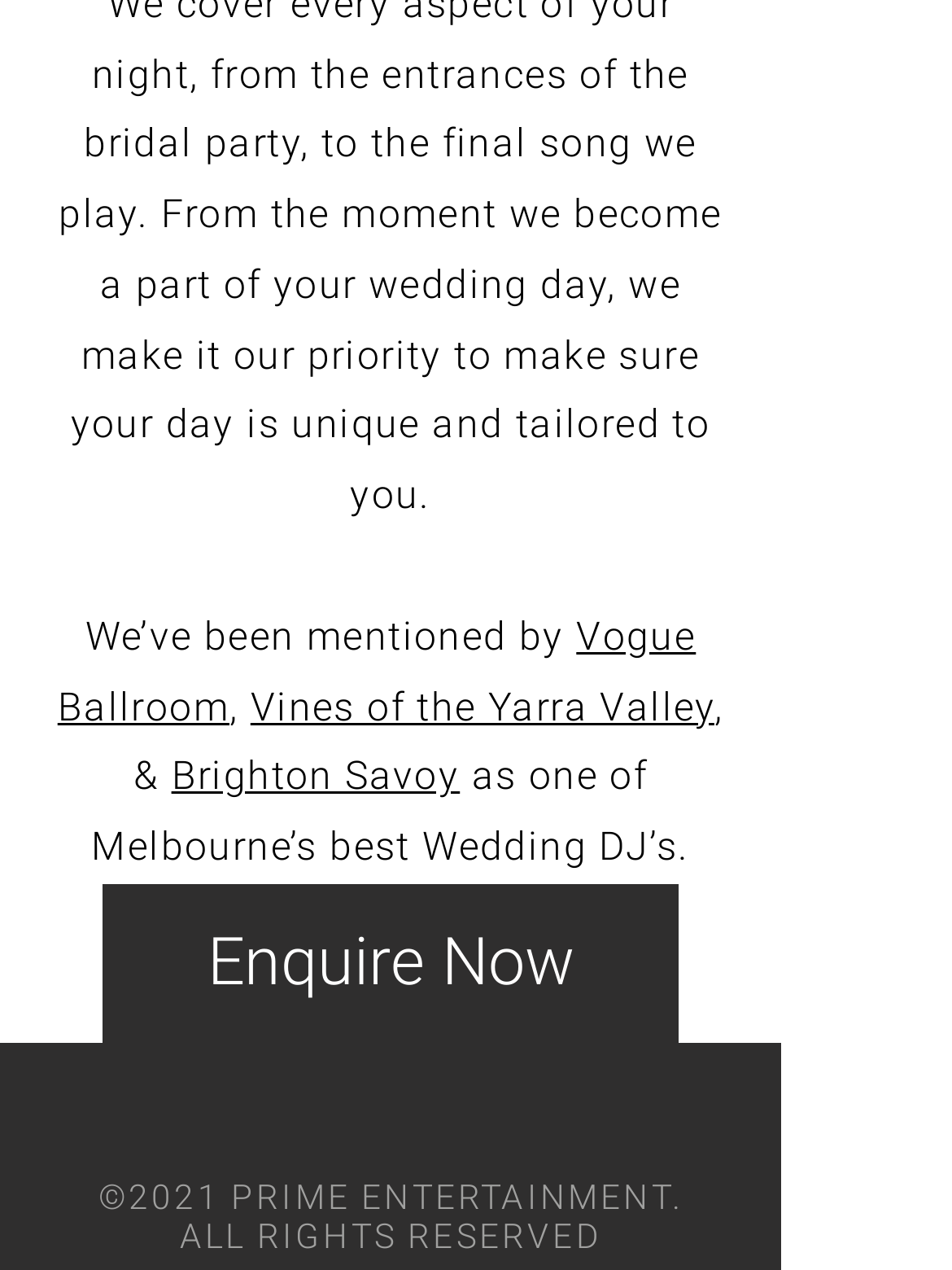Determine the bounding box coordinates for the UI element matching this description: "Vogue Ballroom".

[0.06, 0.482, 0.731, 0.574]